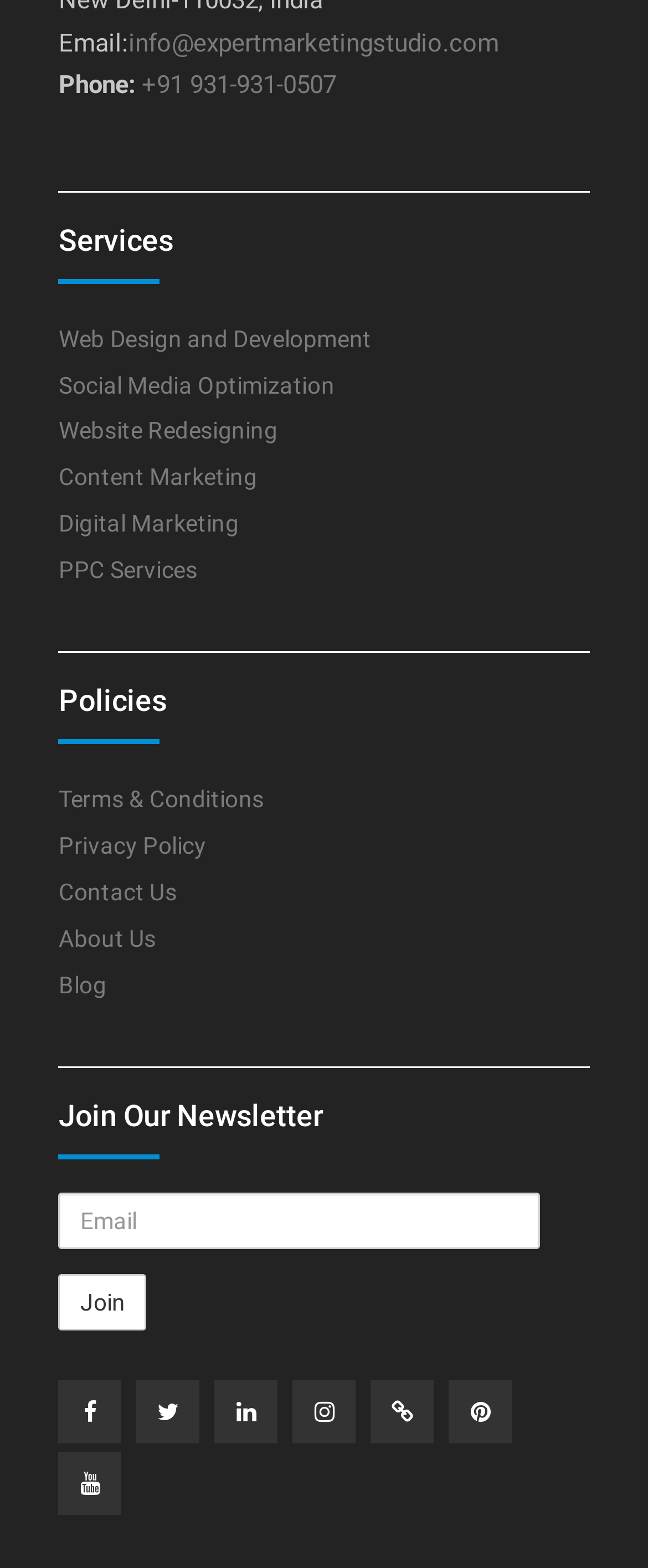Review the image closely and give a comprehensive answer to the question: What services does the company offer?

I found the services by looking at the links under the heading 'Services' which includes 'Web Design and Development', 'Social Media Optimization', 'Website Redesigning', and more.